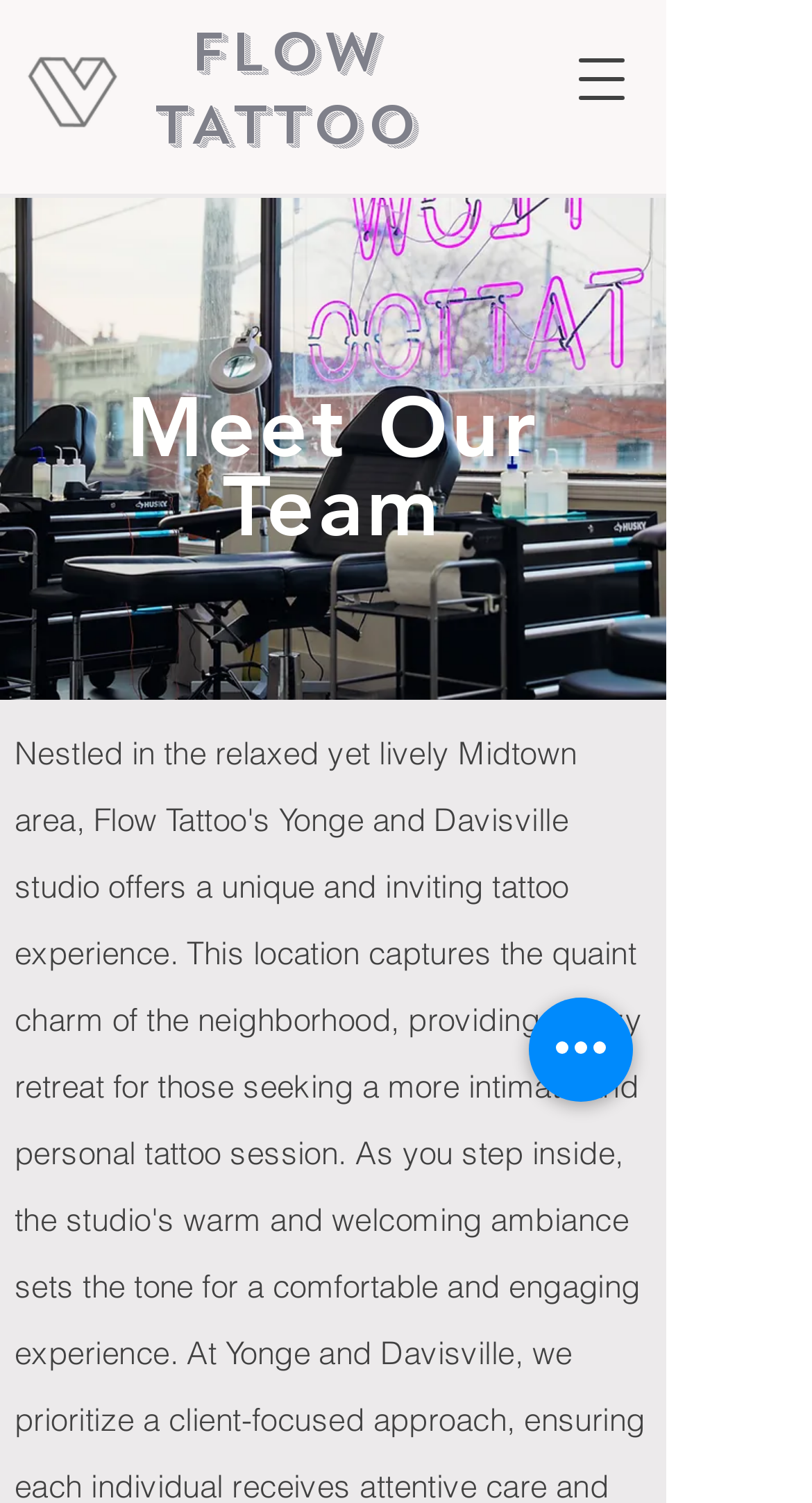Provide a brief response in the form of a single word or phrase:
How many buttons are on the webpage?

2